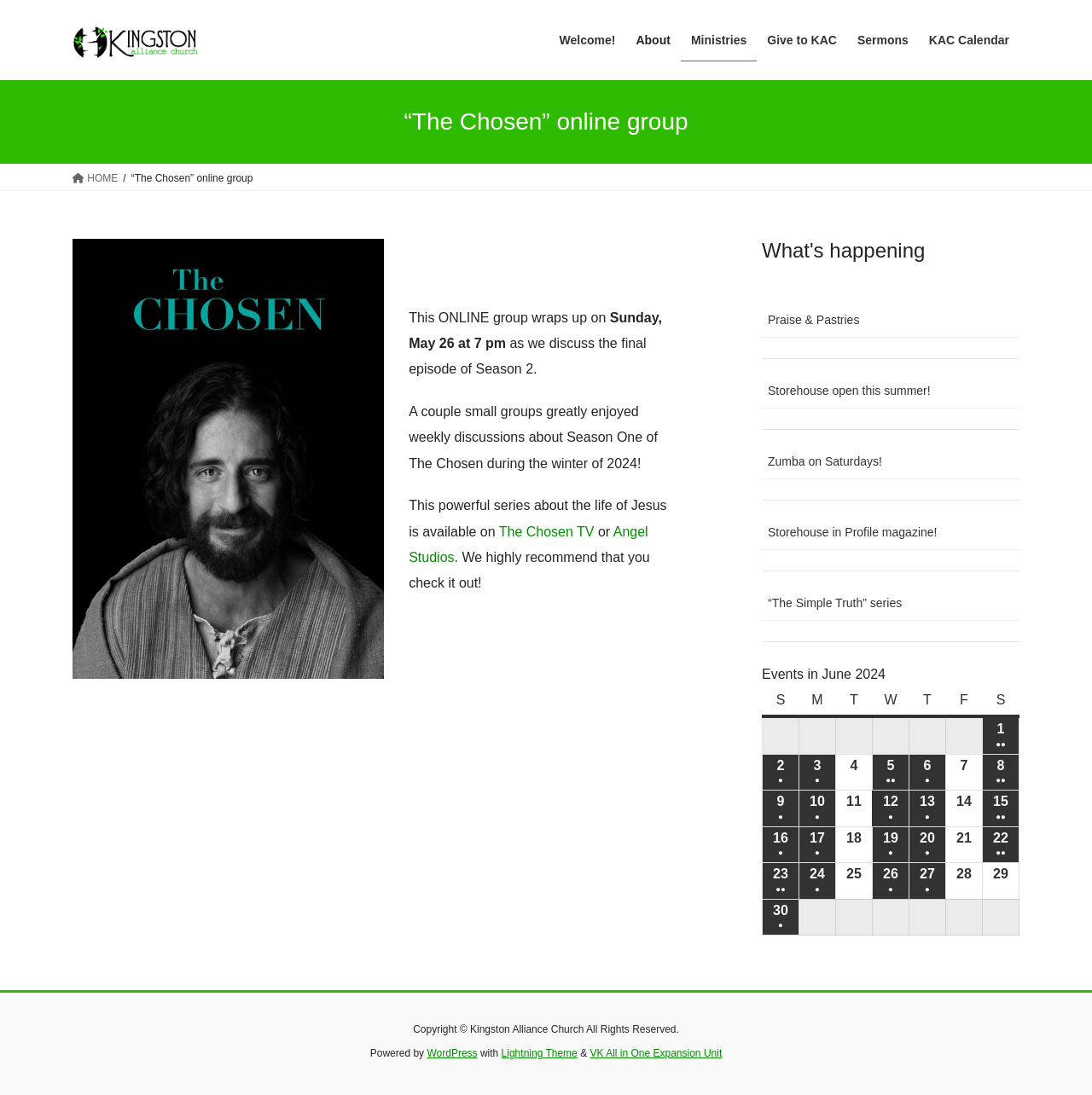Can you show the bounding box coordinates of the region to click on to complete the task described in the instruction: "View 'Events in June 2024'"?

[0.698, 0.606, 0.934, 0.626]